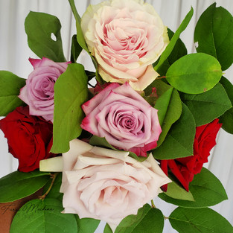Using details from the image, please answer the following question comprehensively:
What is the purpose of this bouquet?

The caption explains that the bouquet is perfect for conveying emotions such as love and appreciation, making it an ideal gift for friends, family, or essential workers. This implies that the primary purpose of the bouquet is to express emotions and show thoughtfulness.